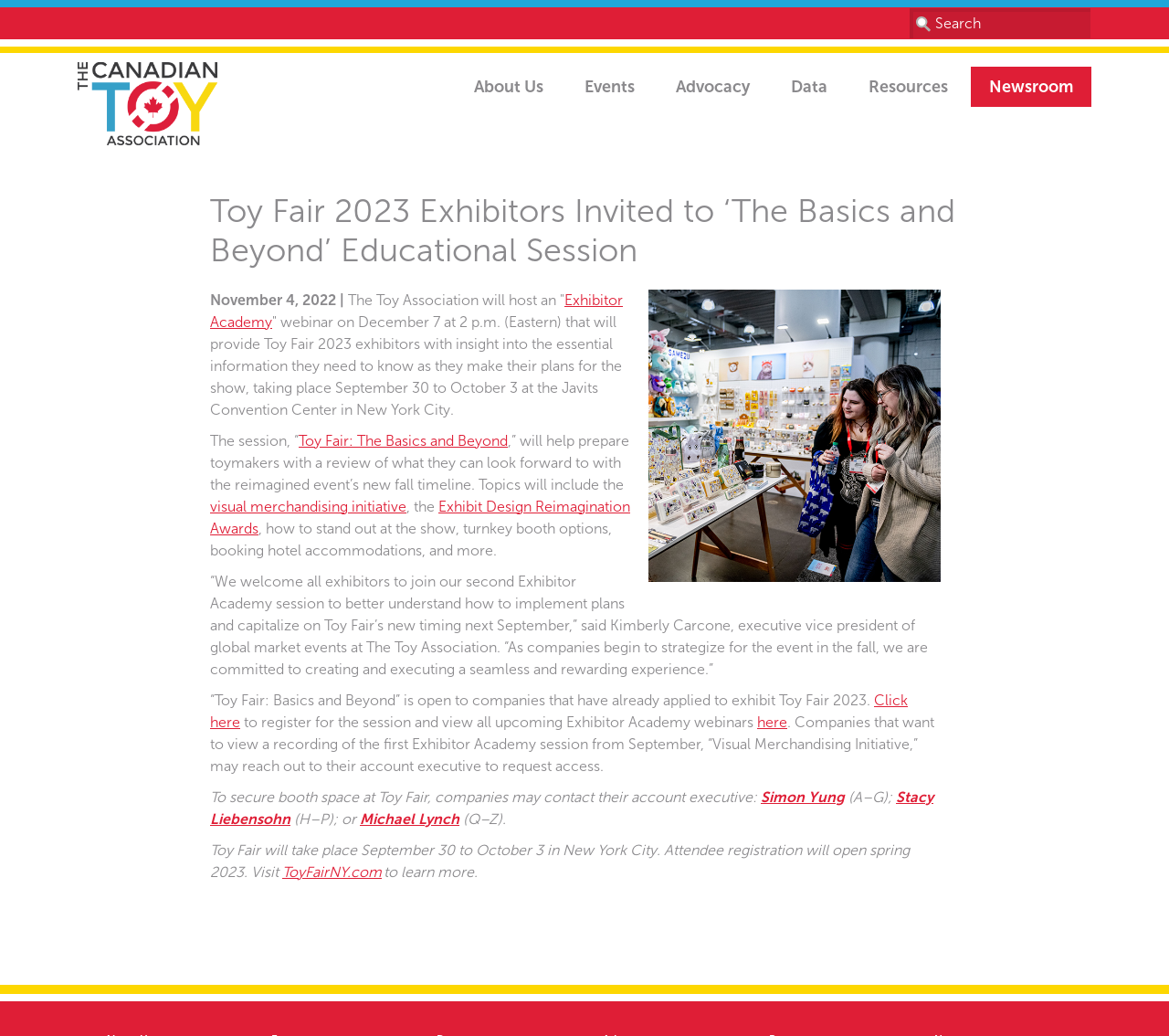Please answer the following question using a single word or phrase: 
Where will Toy Fair 2023 take place?

New York City